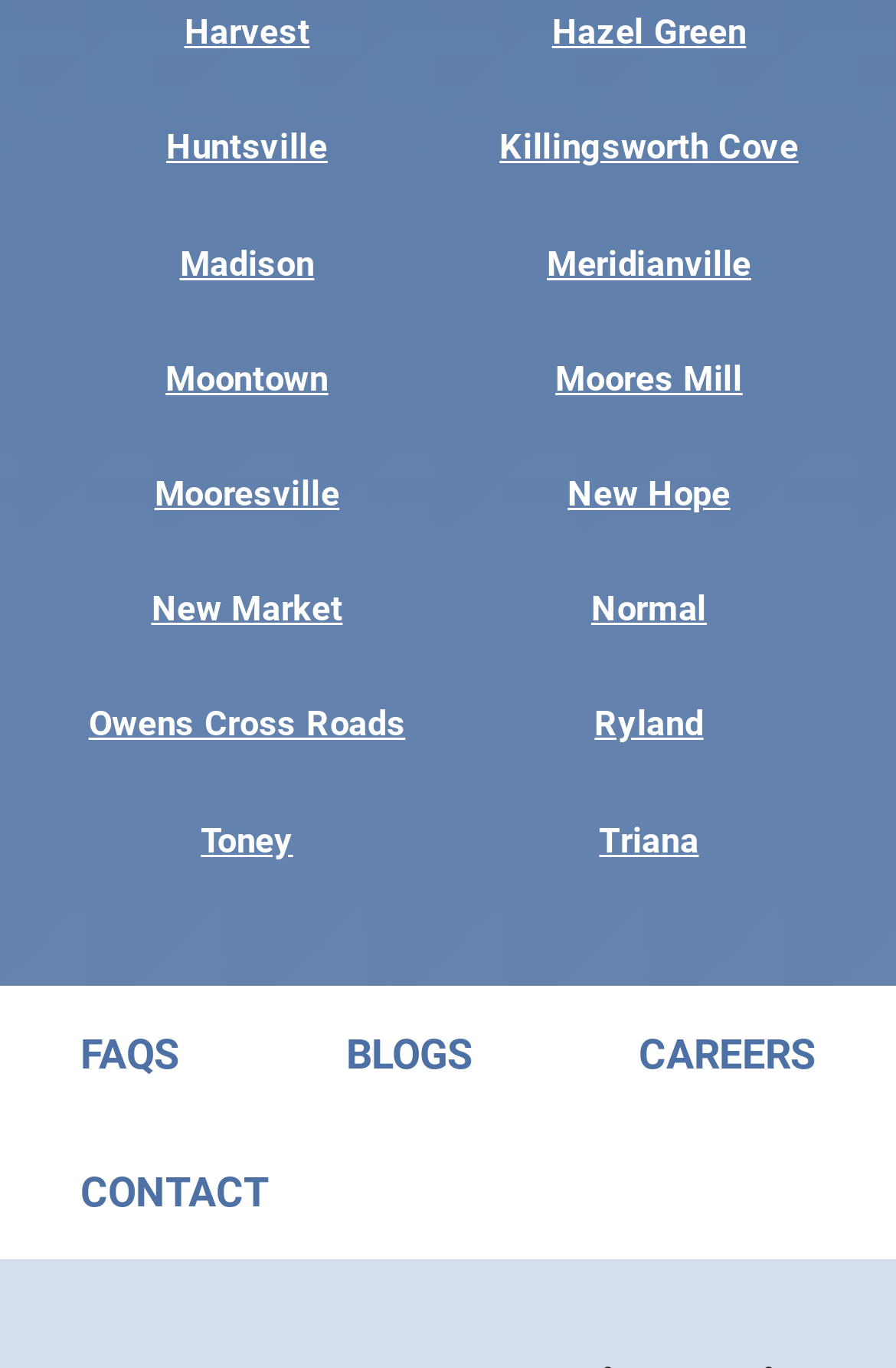Determine the bounding box coordinates for the UI element matching this description: "Owens Cross Roads".

[0.099, 0.515, 0.452, 0.545]